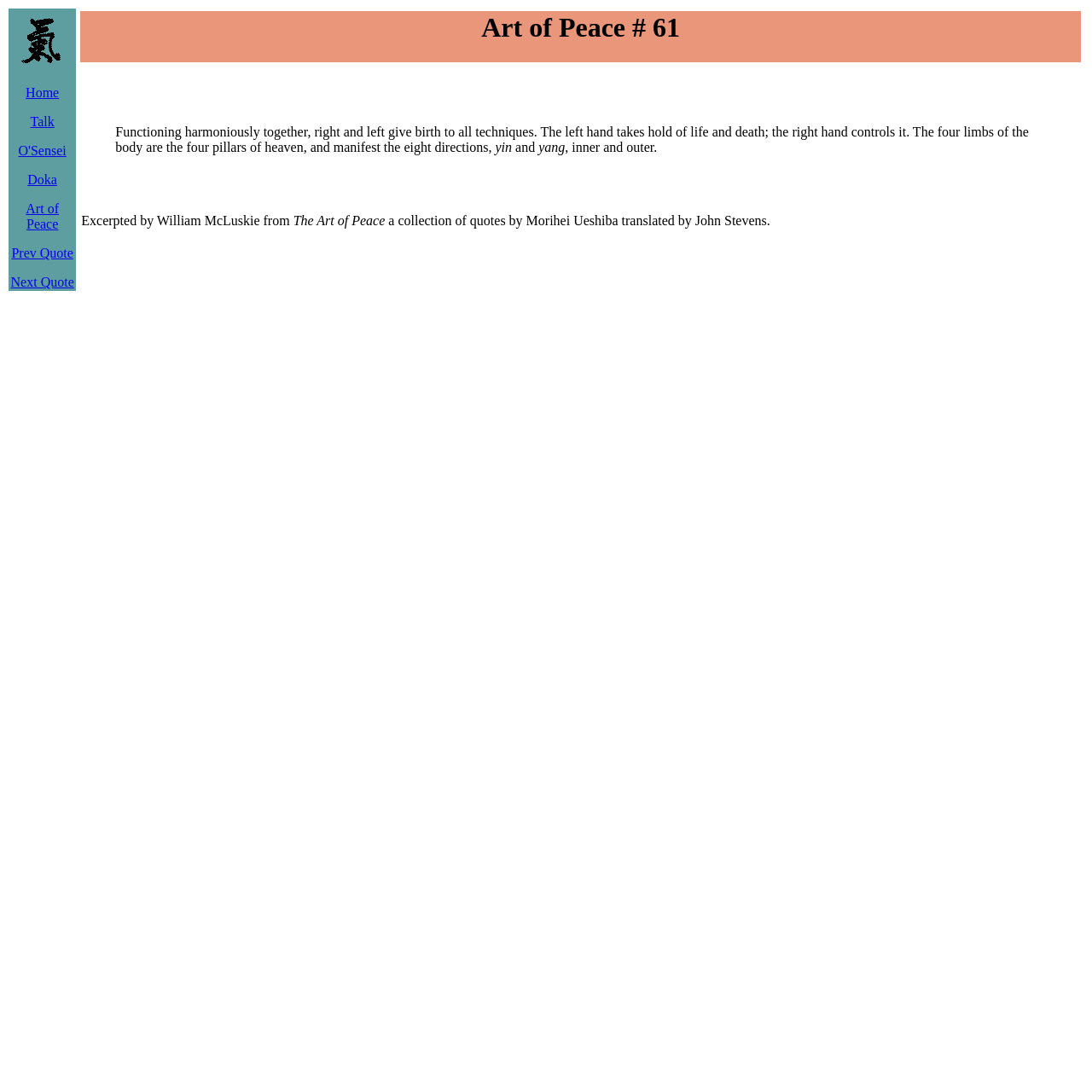Answer this question using a single word or a brief phrase:
What is the concept mentioned in the quote?

yin and yang